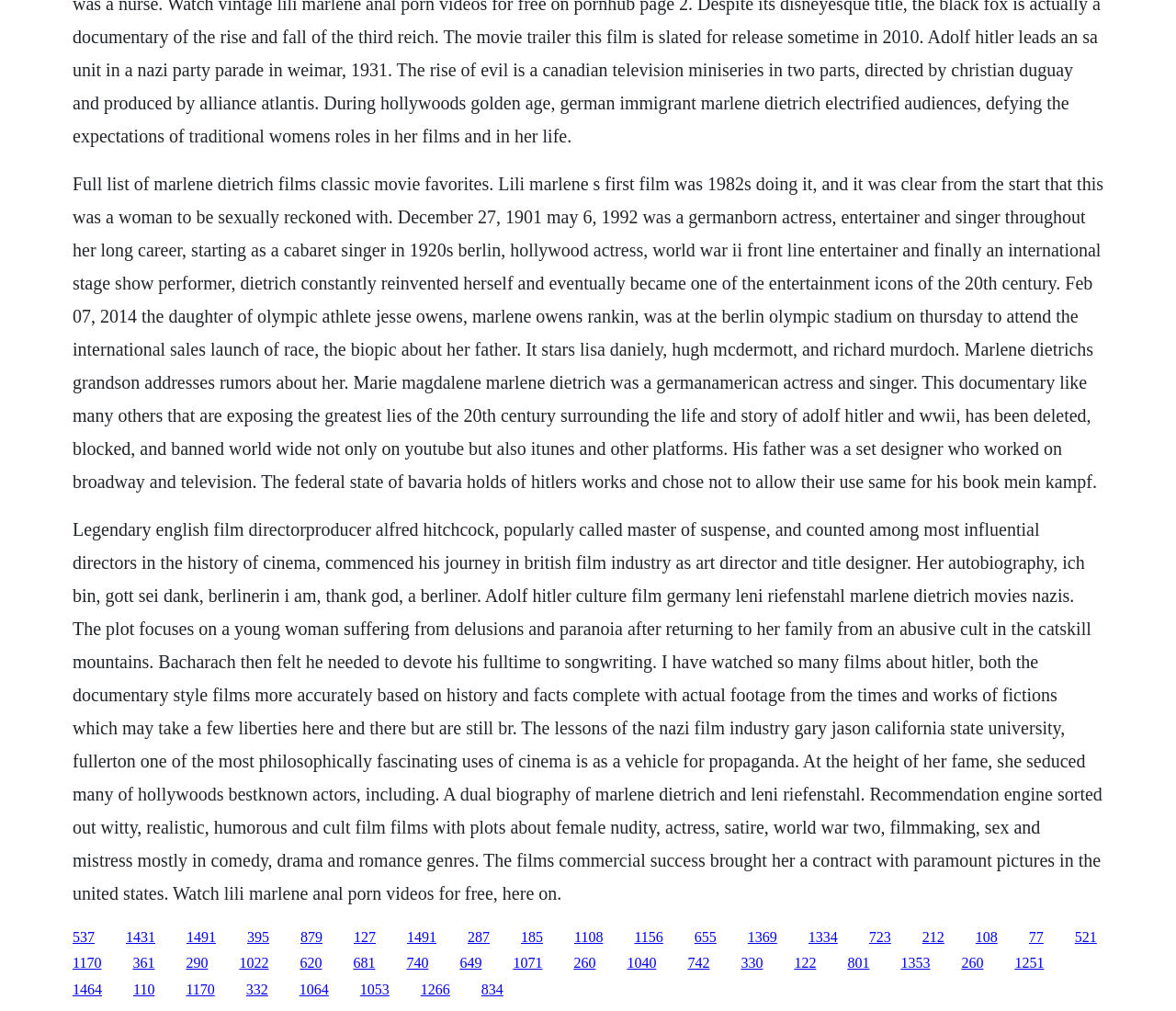Locate the bounding box coordinates of the element that should be clicked to execute the following instruction: "Search for something".

None